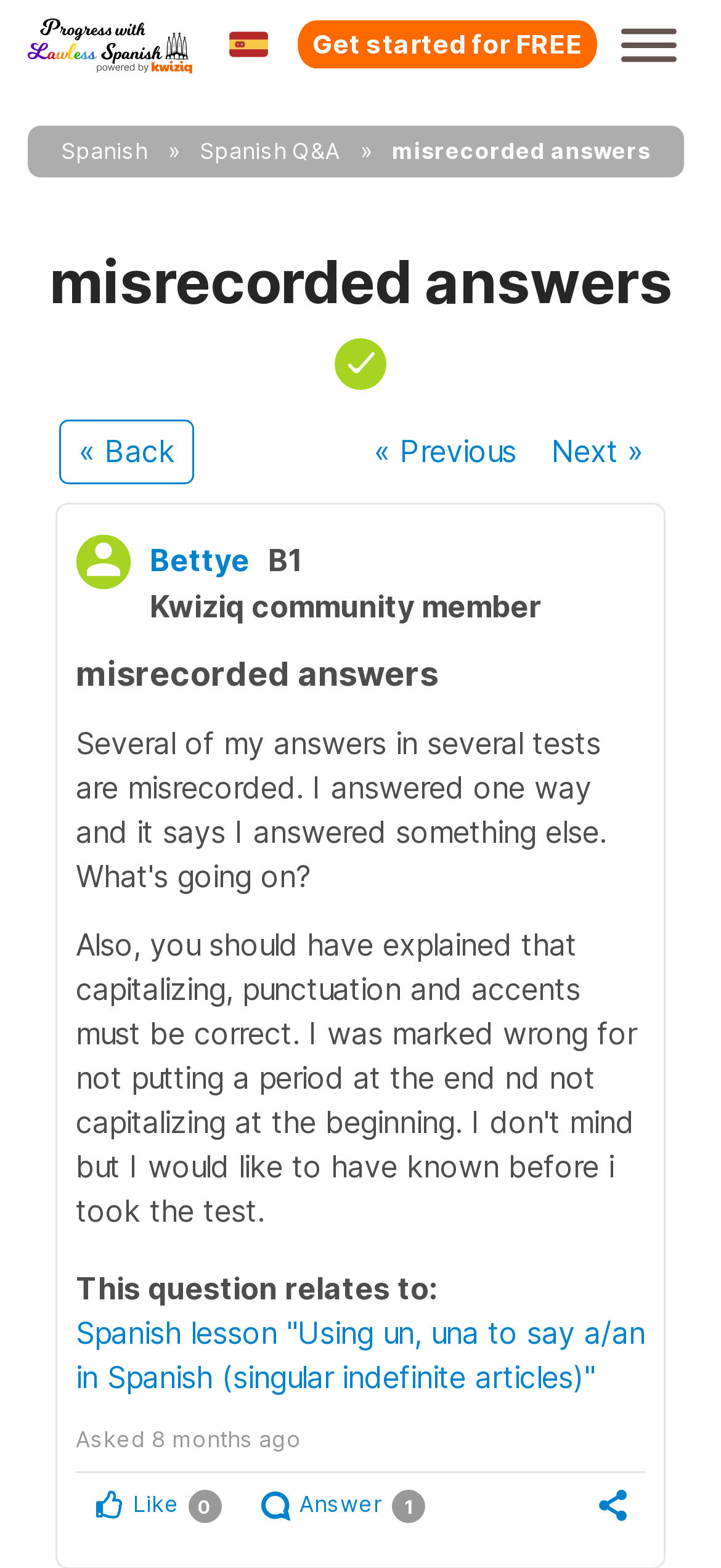What is the topic of the related Spanish lesson?
Using the details shown in the screenshot, provide a comprehensive answer to the question.

The topic of the related Spanish lesson can be found in the link that says 'Spanish lesson "Using un, una to say a/an in Spanish (singular indefinite articles)"', which is located below the 'This question relates to:' section.